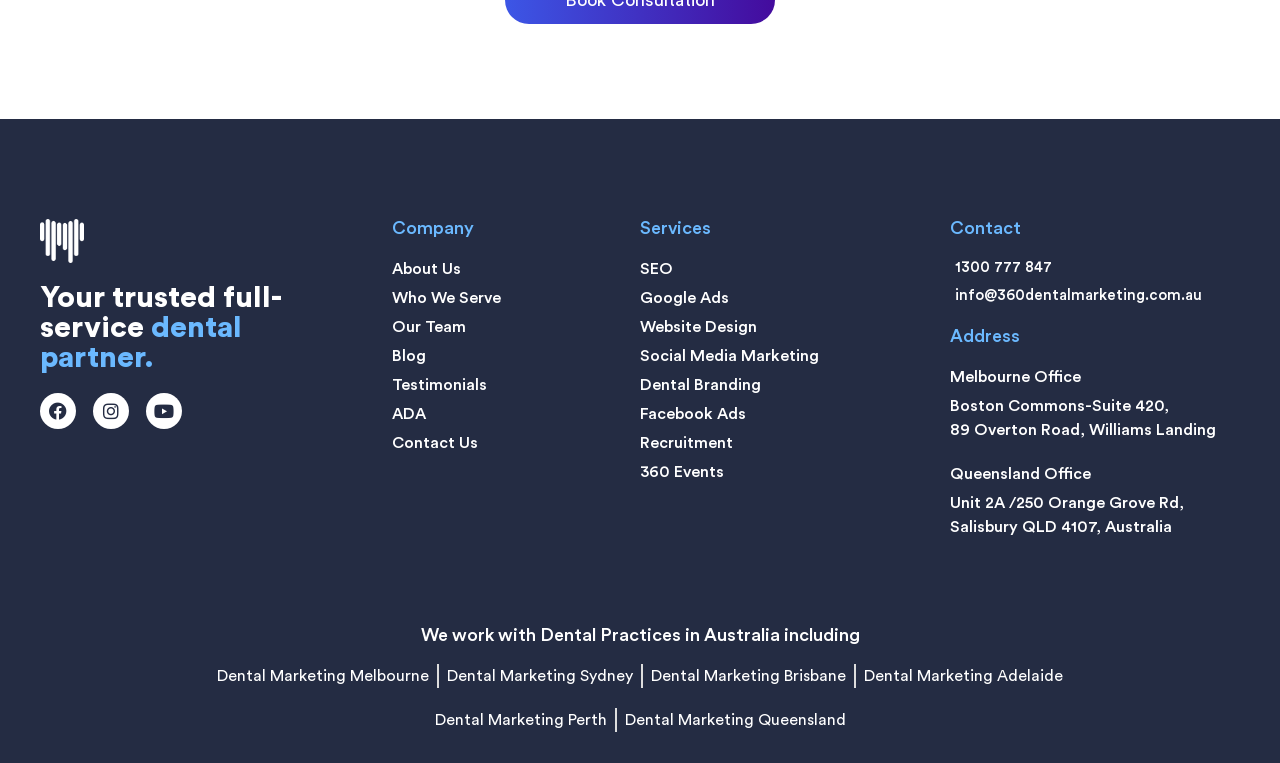What are the locations of the company's offices?
Answer the question with a single word or phrase, referring to the image.

Melbourne, Queensland